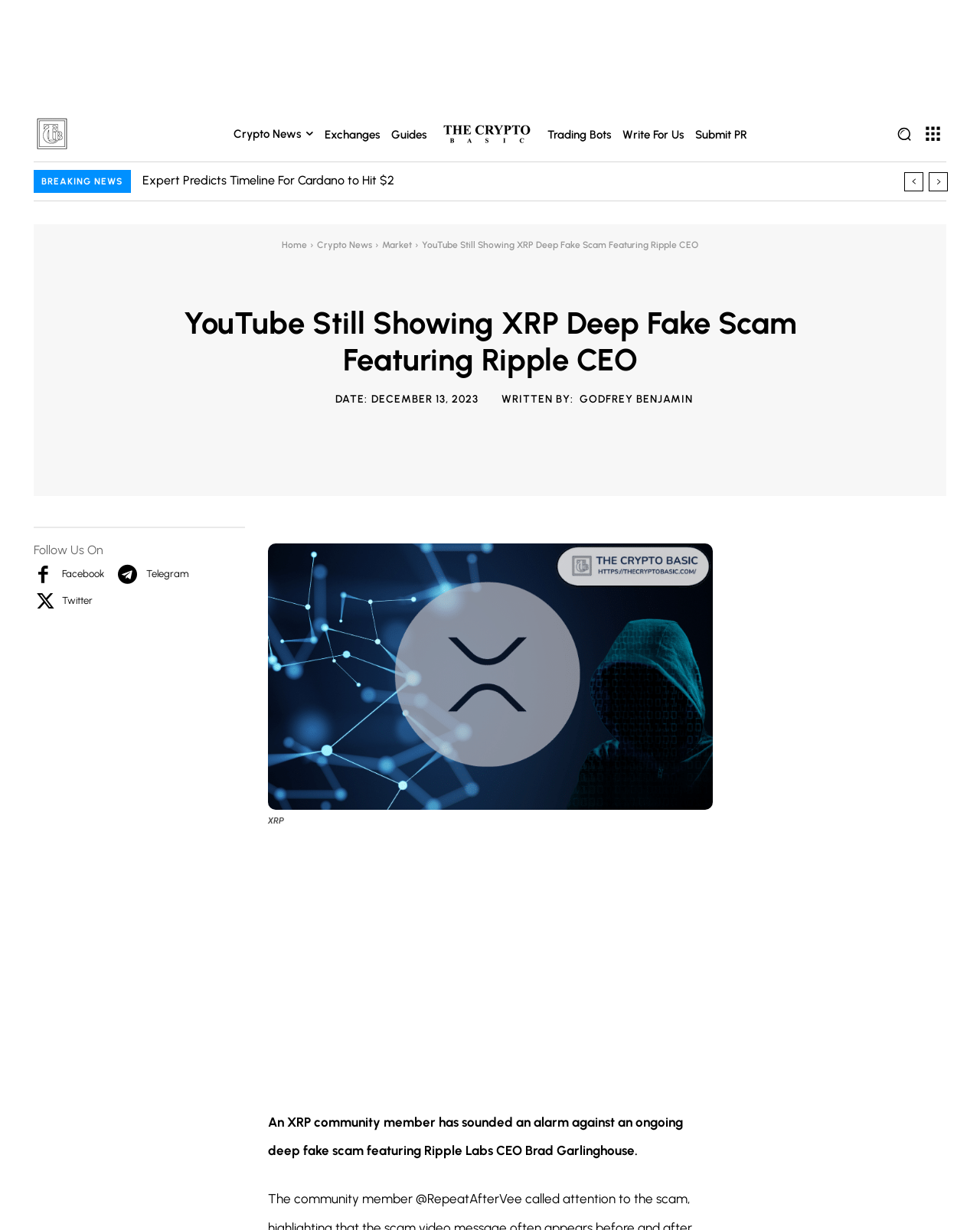Give a one-word or short phrase answer to the question: 
What is the logo of the website?

Crypto News